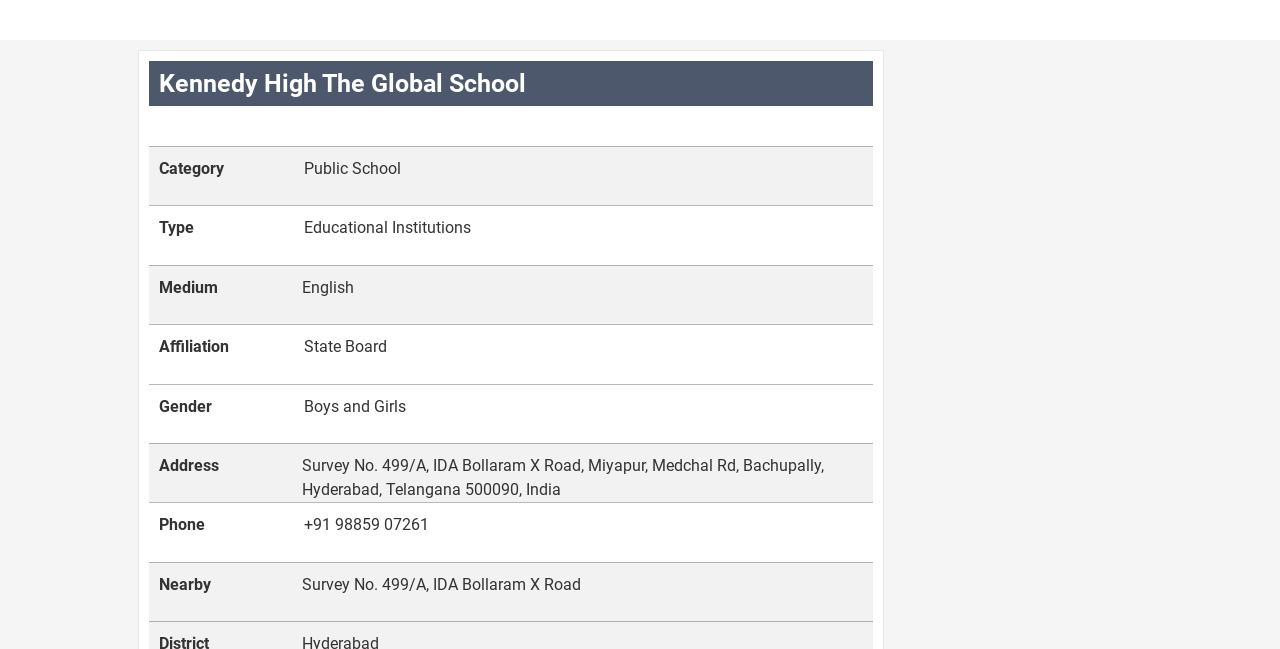Provide an in-depth description of the elements and layout of the webpage.

The webpage appears to be a profile or information page about Kennedy High The Global School. At the top, there is a large heading that displays the school's name, "Kennedy High The Global School". Below the heading, there are several sections of information, each with a label and a corresponding value. 

On the left side, there are labels such as "Category", "Type", "Medium", "Affiliation", "Gender", "Address", "Phone", and "Nearby". These labels are aligned vertically, with each label positioned slightly above its corresponding value. 

On the right side, there are the values corresponding to each label. For example, the value for "Category" is "Public School", and the value for "Type" is "Educational Institutions". The address of the school is provided in detail, including the street address, city, state, and postal code. The phone number of the school is also listed. 

The overall layout of the page is organized and easy to read, with clear headings and concise text.